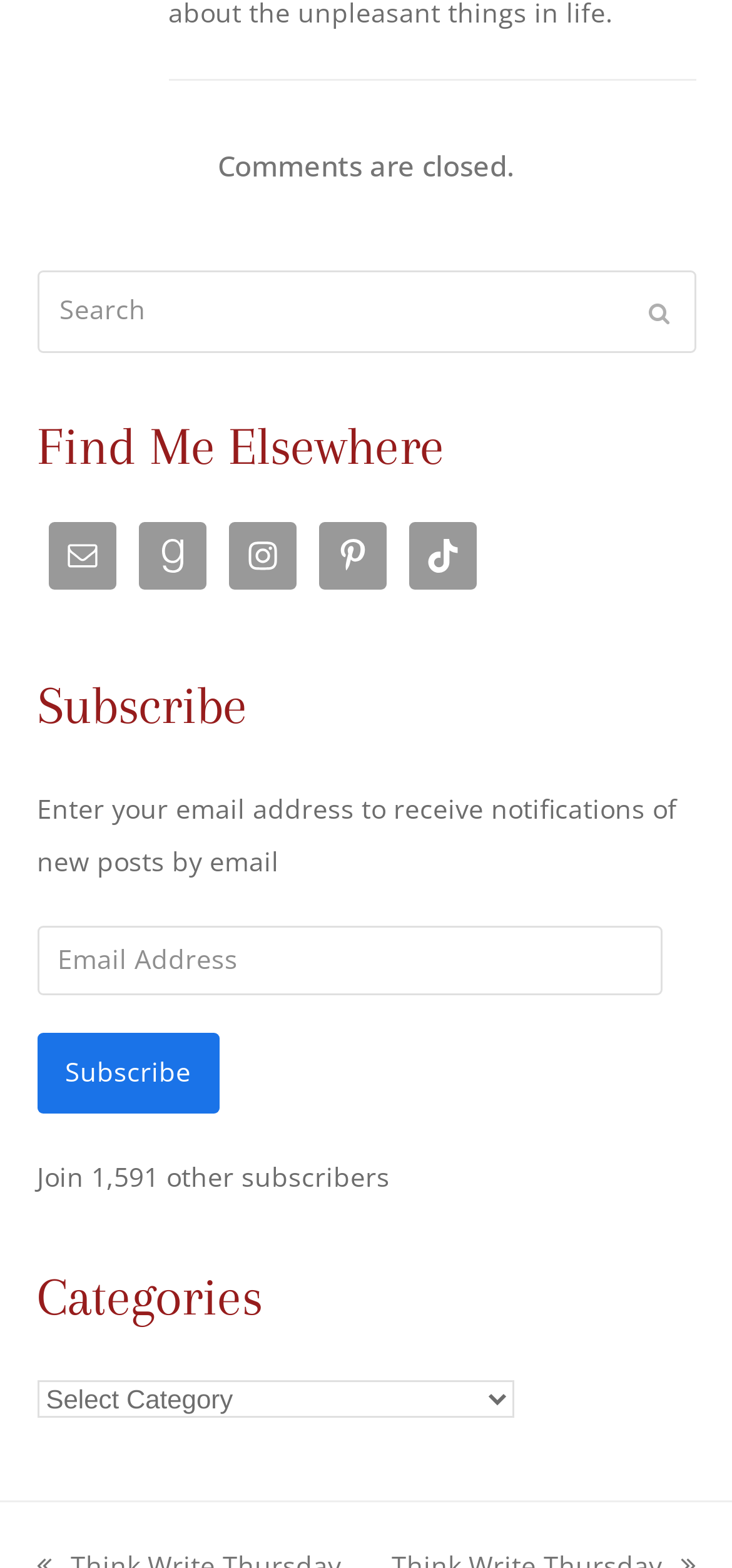Given the description salvage yards, predict the bounding box coordinates of the UI element. Ensure the coordinates are in the format (top-left x, top-left y, bottom-right x, bottom-right y) and all values are between 0 and 1.

None